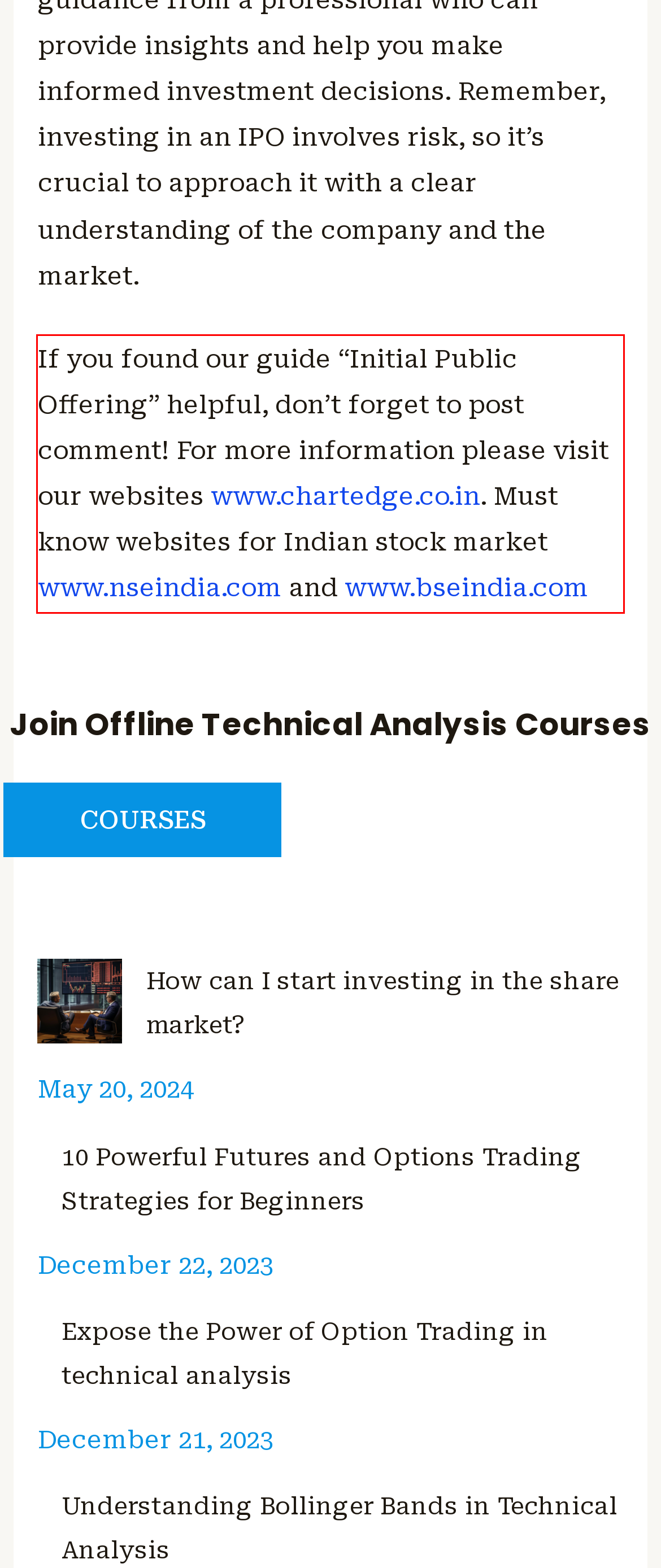Given the screenshot of the webpage, identify the red bounding box, and recognize the text content inside that red bounding box.

If you found our guide “Initial Public Offering” helpful, don’t forget to post comment! For more information please visit our websites www.chartedge.co.in. Must know websites for Indian stock market www.nseindia.com and www.bseindia.com